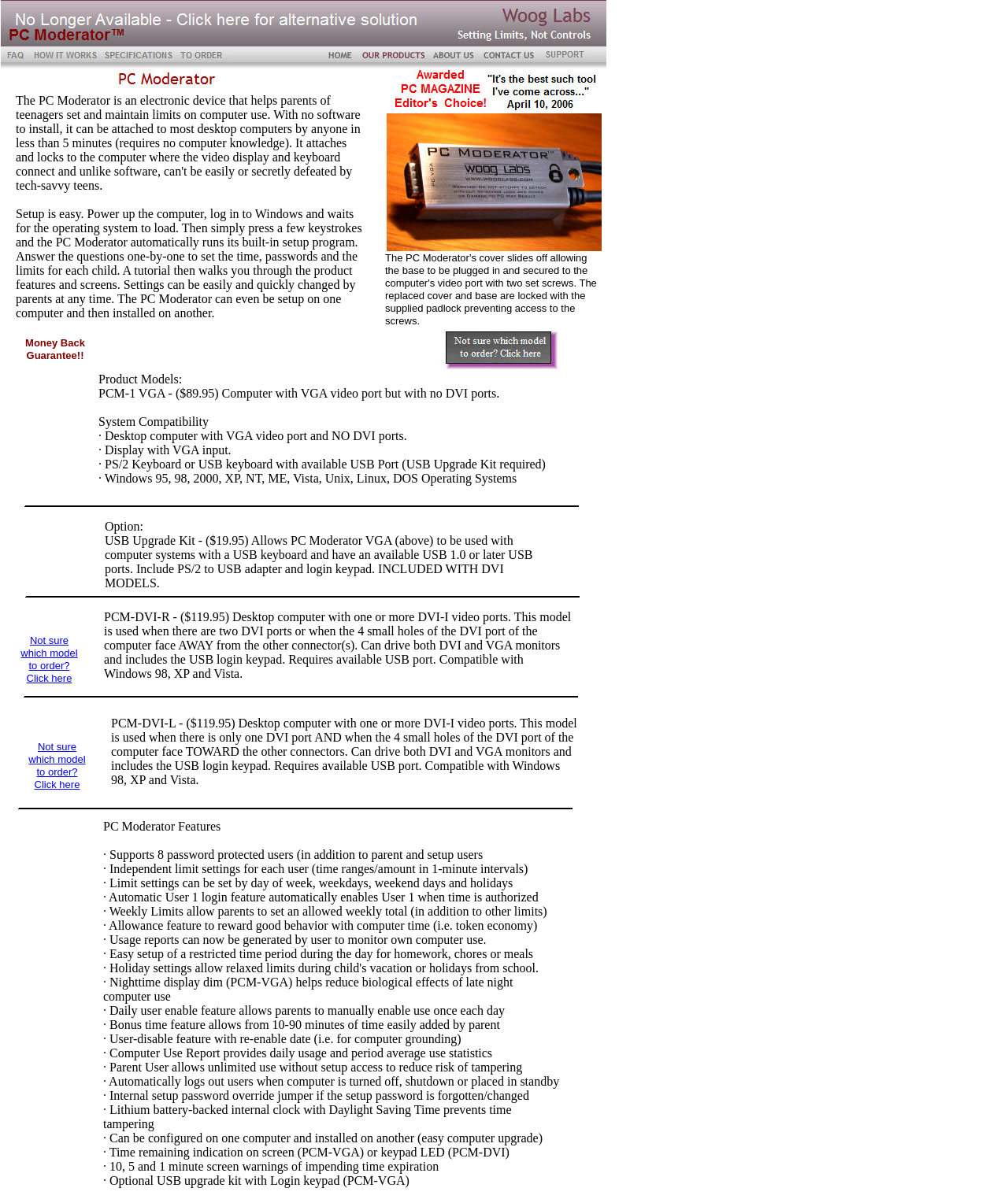Describe all the key features of the webpage in detail.

The webpage is titled "Our Products" and appears to be a product showcase for the PC Moderator, an electronic device that helps parents set limits on computer use for their teenagers. 

At the top of the page, there is a table with multiple rows, each containing a series of grid cells. The first row contains an image of the PC Moderator, taking up most of the width of the table. 

Below the first row, there are multiple rows of grid cells, each containing a combination of empty cells and images of the PC Moderator from different angles. The images are spaced out across the table, with some empty cells in between. 

In the middle of the page, there is a block of text that describes the PC Moderator's features and how it works. The text explains that the device can be easily installed on a desktop computer, and that parents can set limits and passwords for their children's computer use. 

Further down the page, there are more rows of grid cells, again containing a mix of empty cells and images of the PC Moderator. One of the images appears to show the device's cover being removed to reveal the base, which can be secured to the computer's video port with set screws. 

Finally, there is a block of text that describes the security features of the PC Moderator, including the use of a padlock to prevent access to the screws.